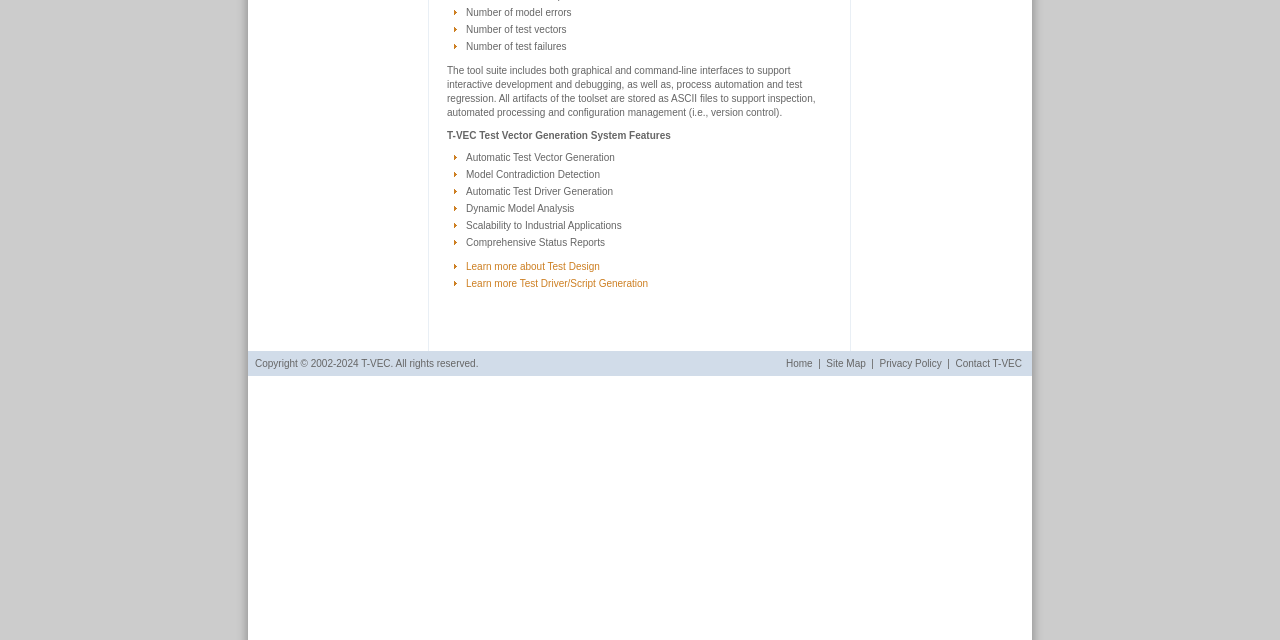From the element description: "Learn more Test Driver/Script Generation", extract the bounding box coordinates of the UI element. The coordinates should be expressed as four float numbers between 0 and 1, in the order [left, top, right, bottom].

[0.364, 0.434, 0.506, 0.452]